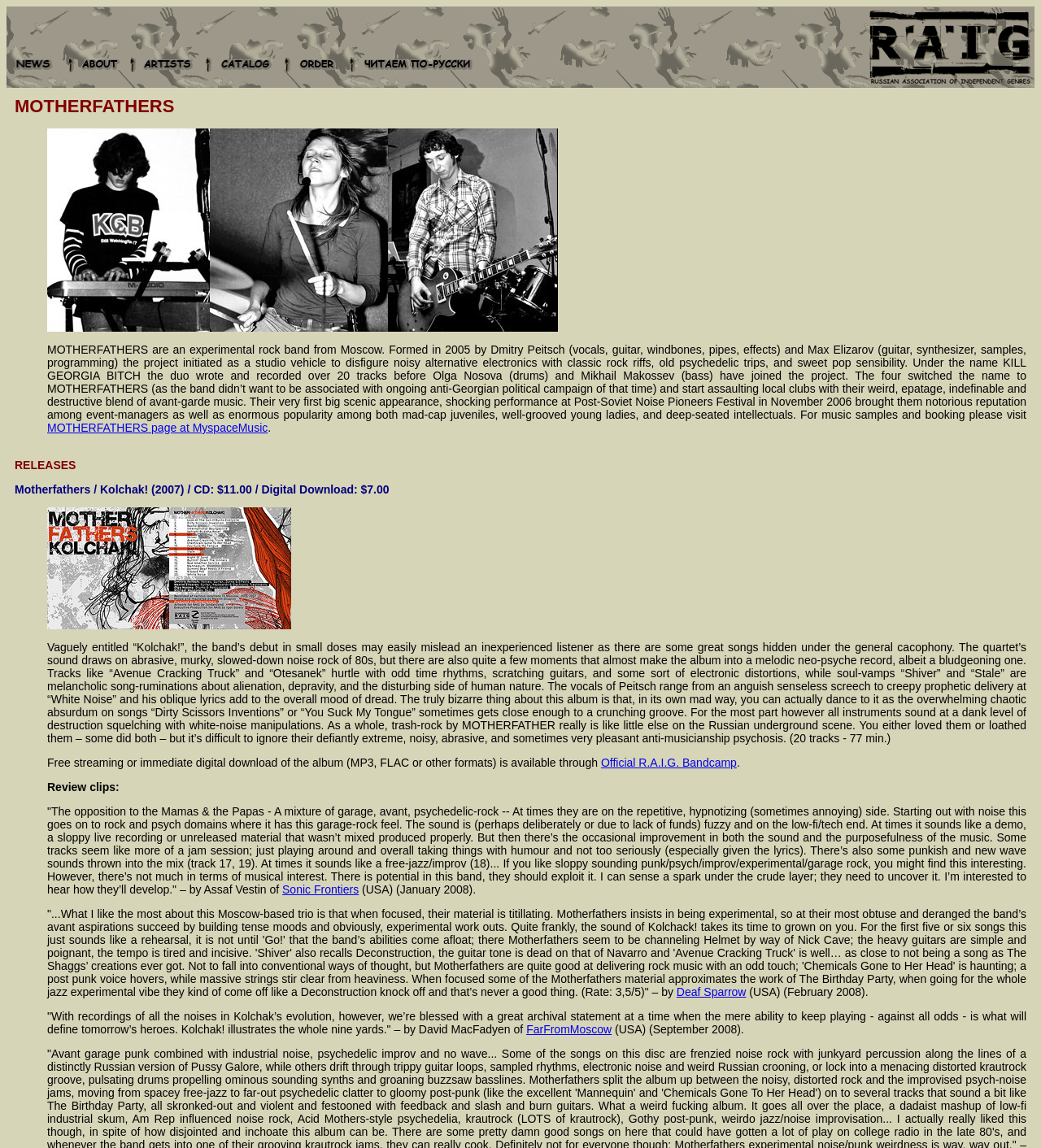Identify and provide the bounding box for the element described by: "Official R.A.I.G. Bandcamp".

[0.577, 0.659, 0.708, 0.67]